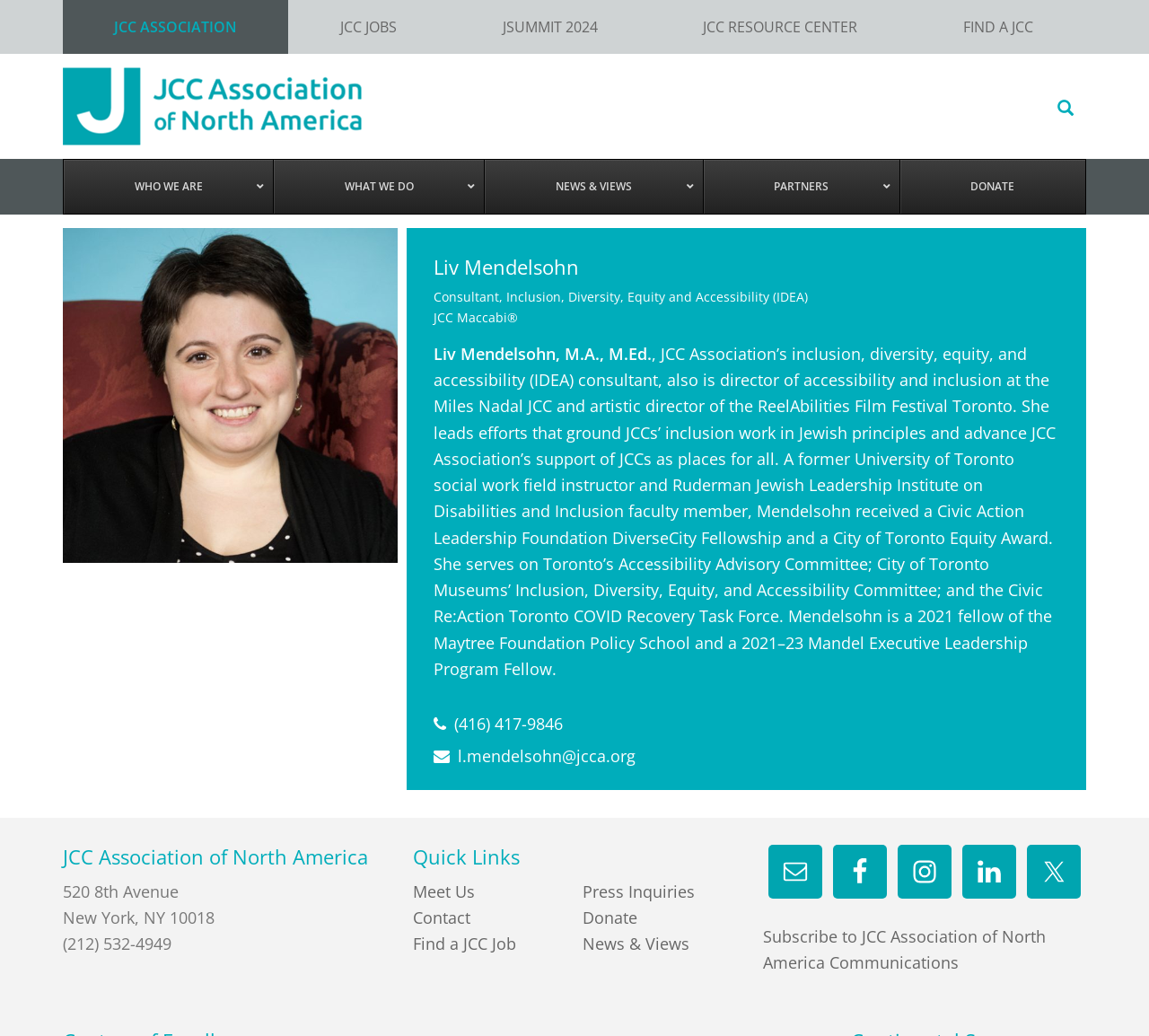Find the bounding box coordinates of the element's region that should be clicked in order to follow the given instruction: "Donate to JCC Association of North America". The coordinates should consist of four float numbers between 0 and 1, i.e., [left, top, right, bottom].

[0.783, 0.154, 0.945, 0.206]